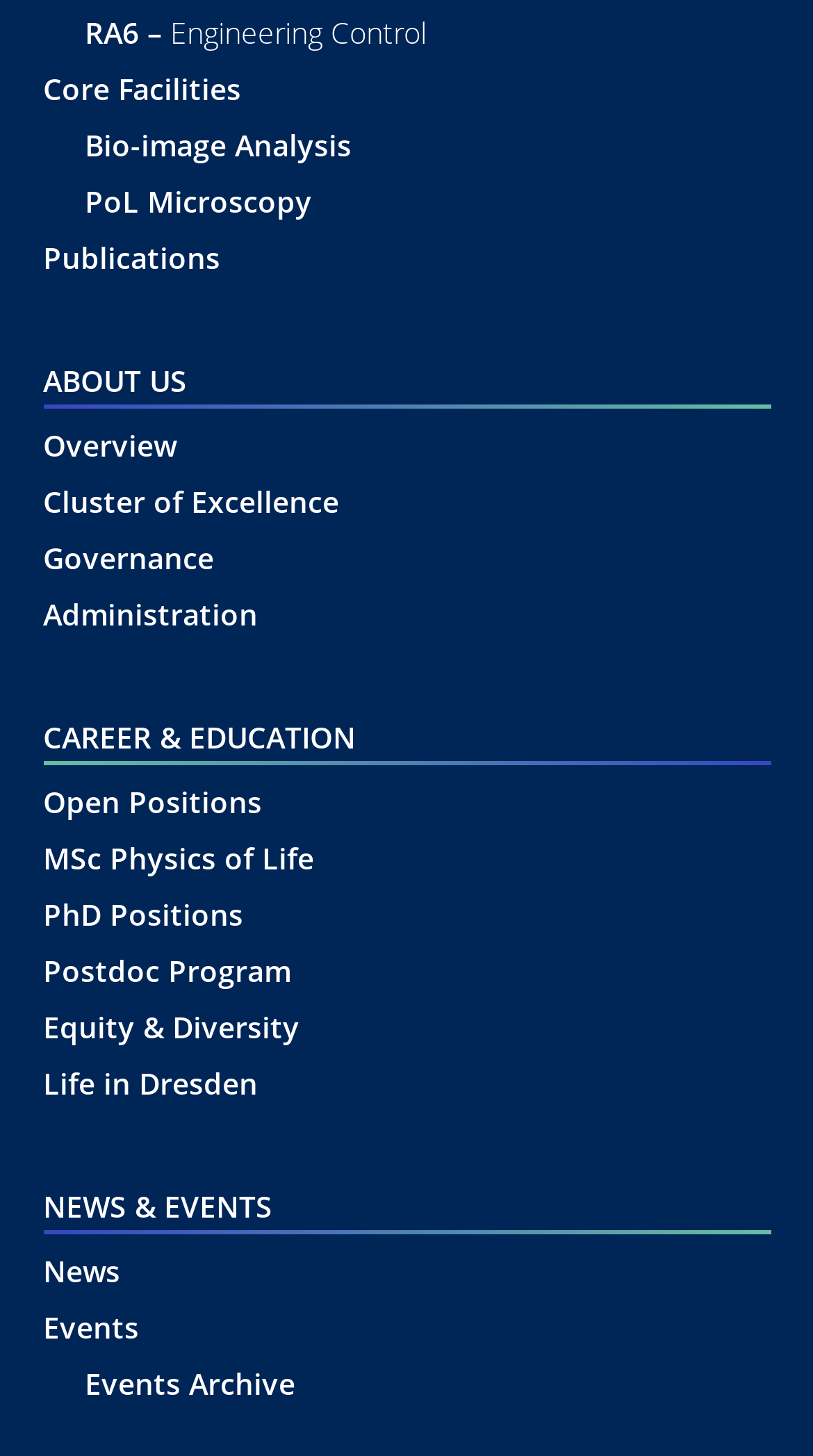Please give a concise answer to this question using a single word or phrase: 
Is there a menu item for 'Publications'?

Yes